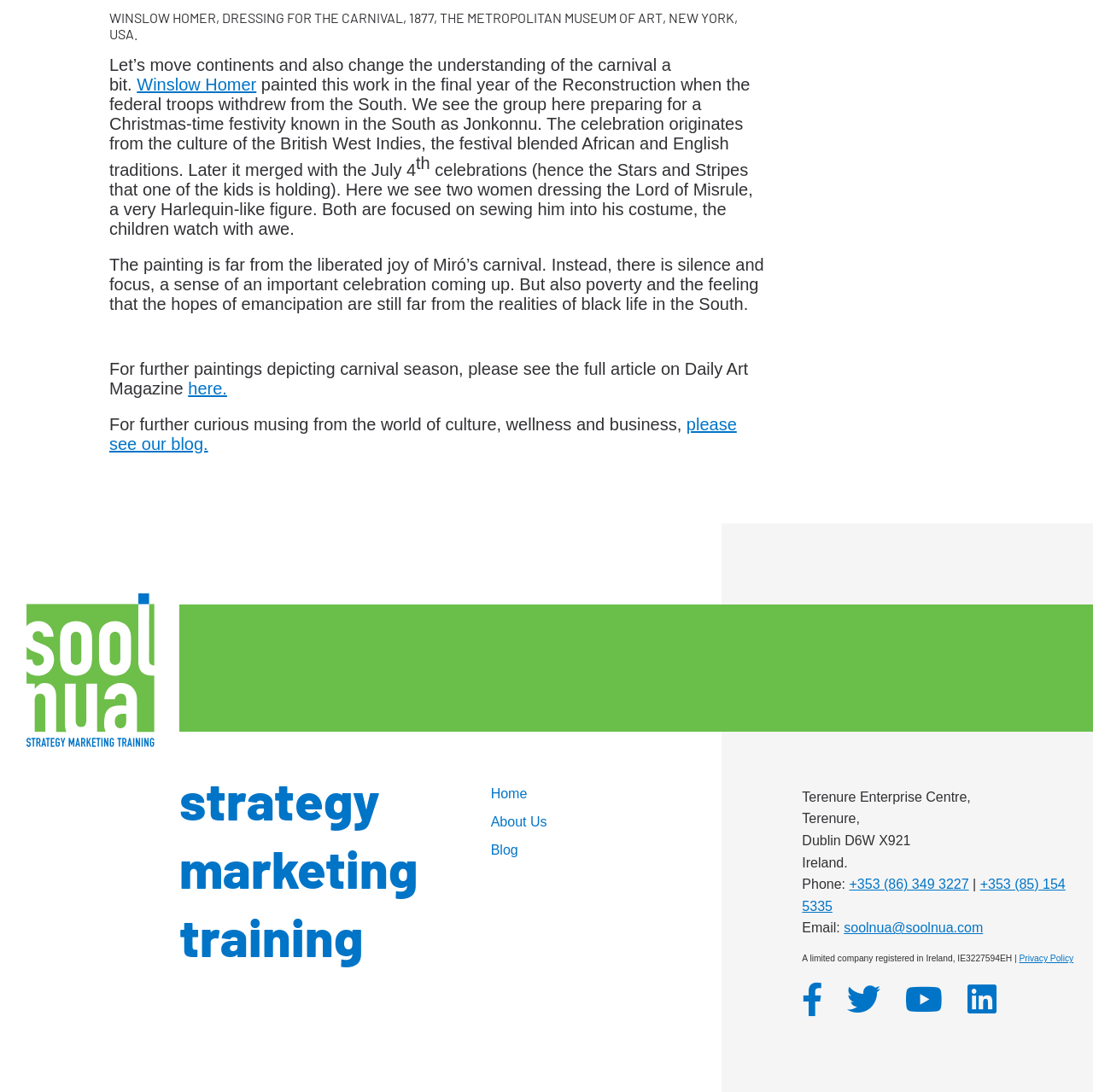Provide the bounding box coordinates of the area you need to click to execute the following instruction: "Call the phone number".

[0.777, 0.803, 0.886, 0.816]